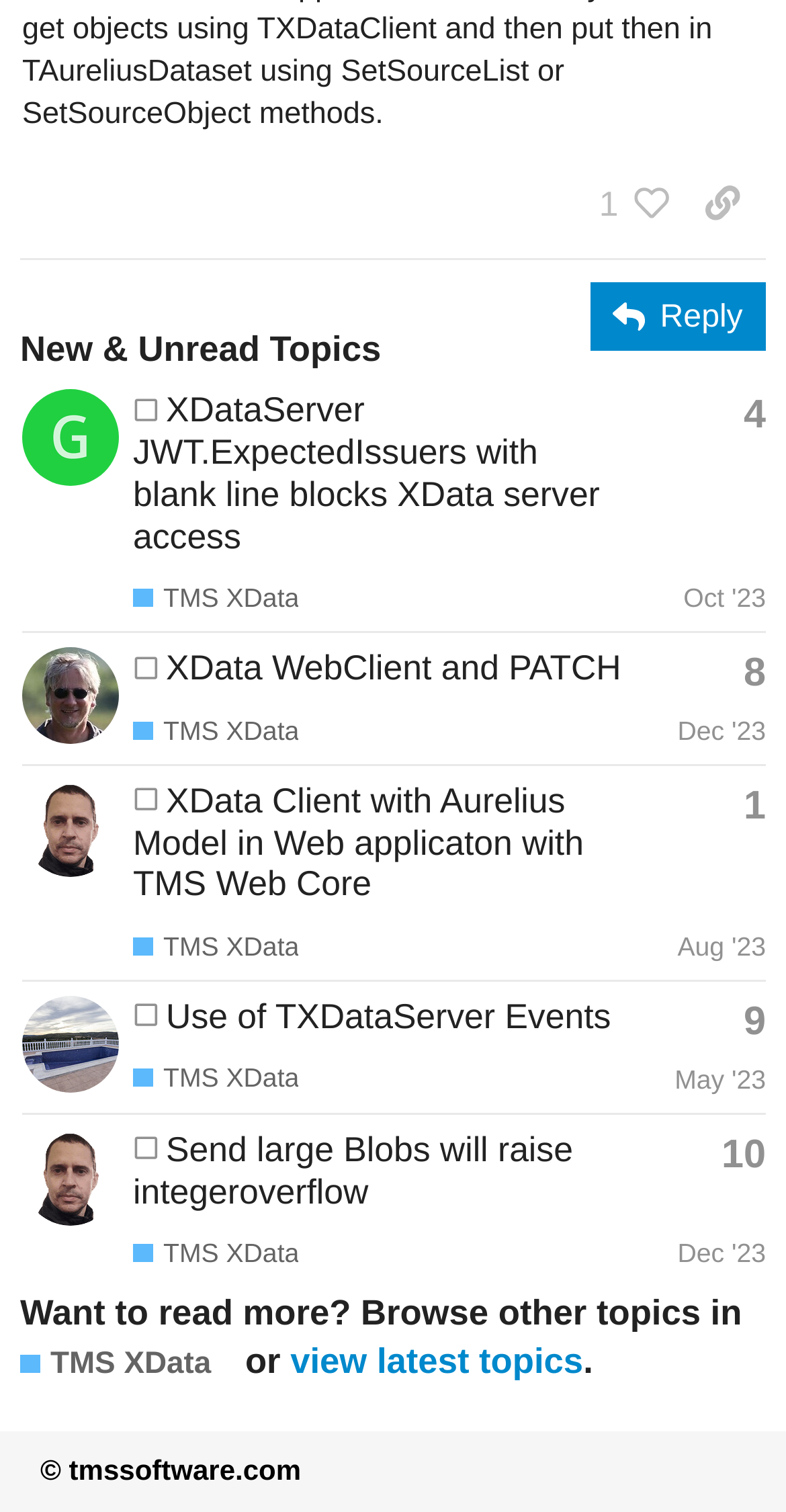Locate the bounding box coordinates of the element's region that should be clicked to carry out the following instruction: "View the profile of GHAZALI_Abdesselam". The coordinates need to be four float numbers between 0 and 1, i.e., [left, top, right, bottom].

[0.028, 0.278, 0.151, 0.301]